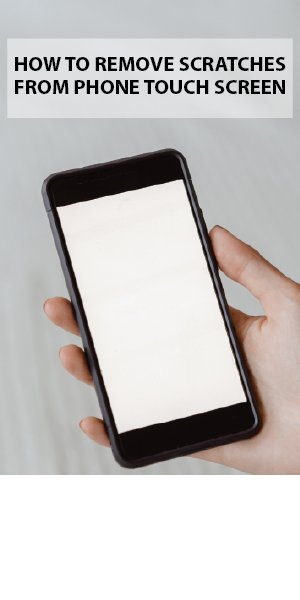Using a single word or phrase, answer the following question: 
What is written in bold text above the phone?

HOW TO REMOVE SCRATCHES FROM PHONE TOUCH SCREEN